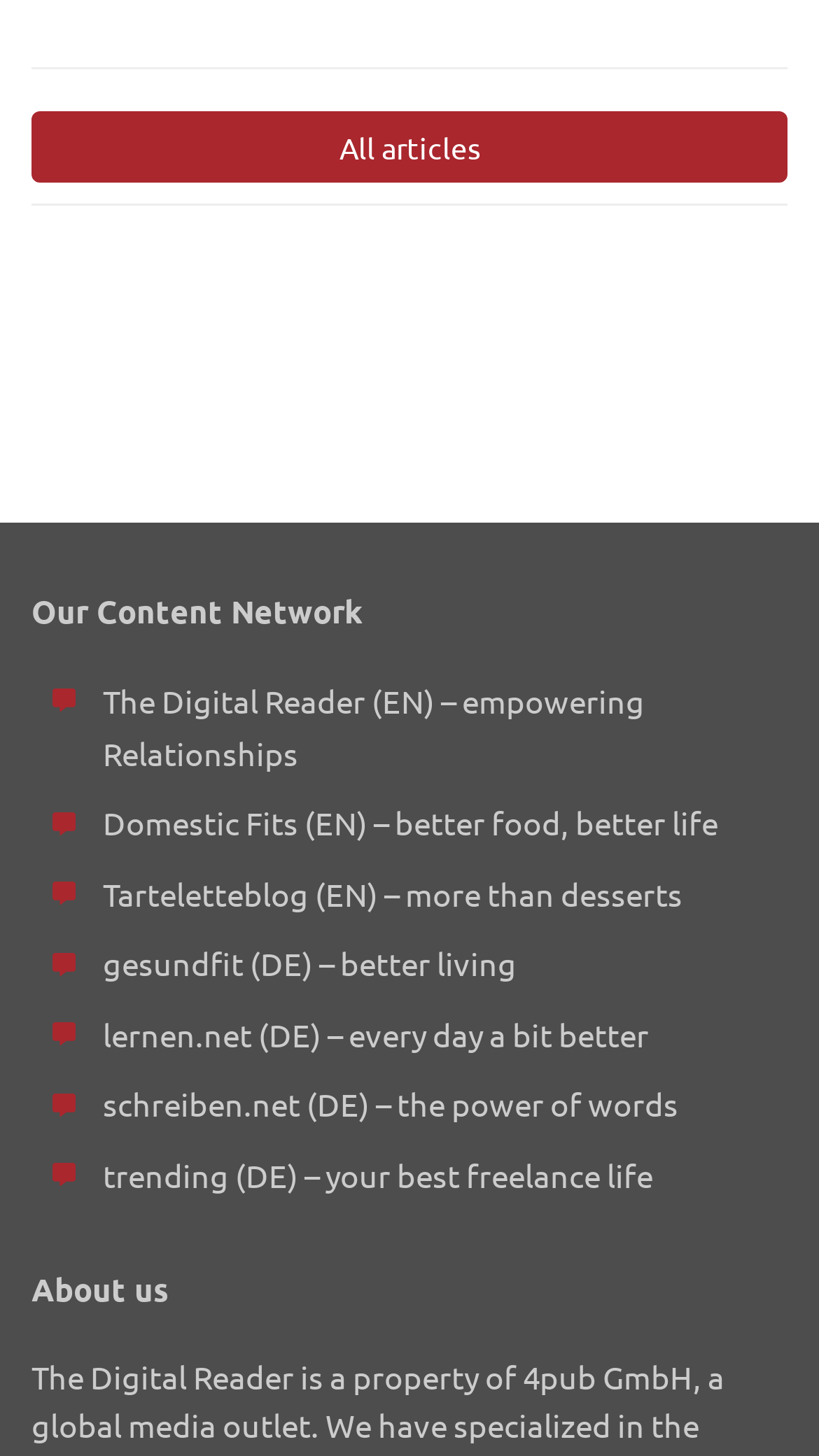Using the provided element description, identify the bounding box coordinates as (top-left x, top-left y, bottom-right x, bottom-right y). Ensure all values are between 0 and 1. Description: The Digital Reader

[0.126, 0.431, 0.446, 0.458]